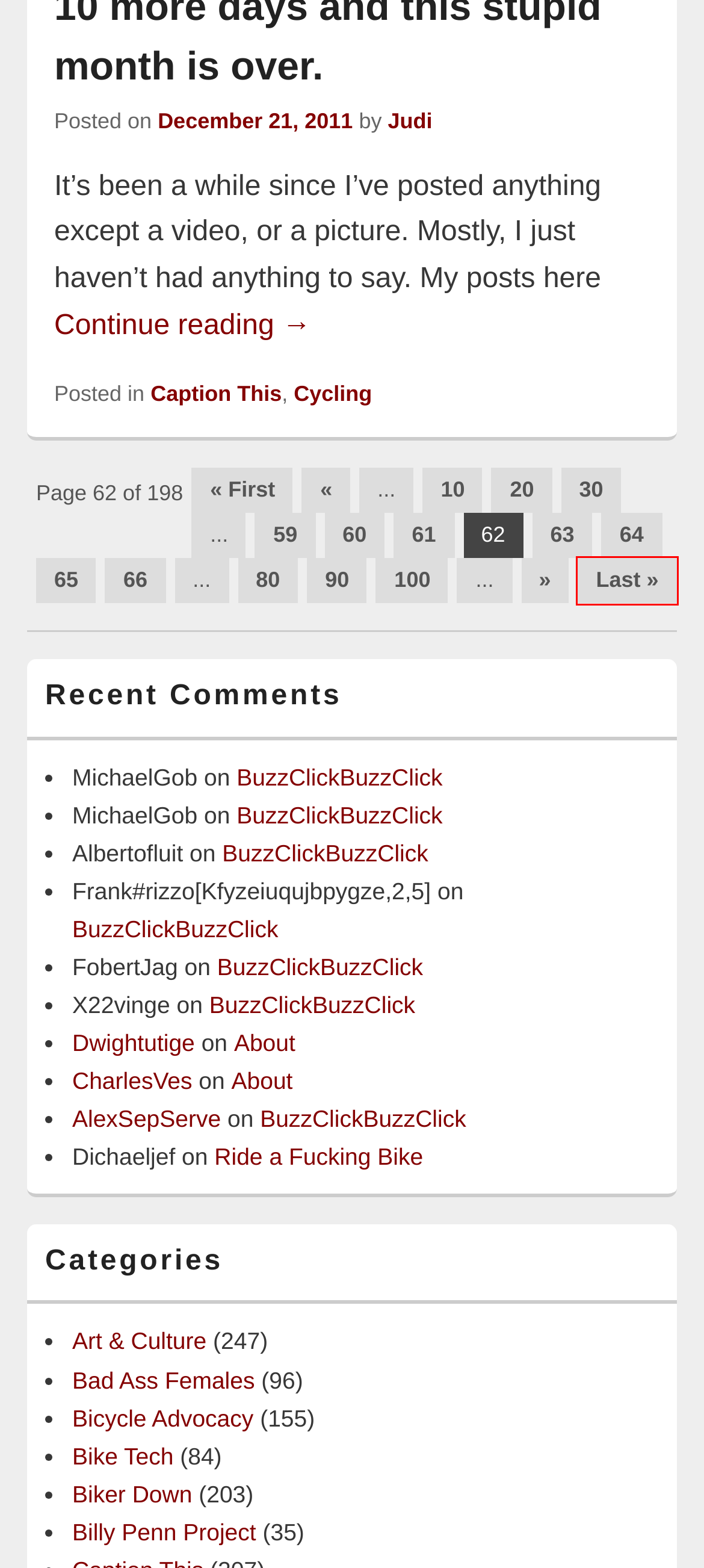Analyze the screenshot of a webpage featuring a red rectangle around an element. Pick the description that best fits the new webpage after interacting with the element inside the red bounding box. Here are the candidates:
A. Cycling - Drunkcyclist.com - Page 198
B. About - Drunkcyclist.com
C. Bike Tech - Drunkcyclist.com
D. Cycling - Drunkcyclist.com - Page 61
E. Cycling - Drunkcyclist.com - Page 30
F. Cycling - Drunkcyclist.com - Page 63
G. Cycling - Drunkcyclist.com - Page 10
H. Caption This - Drunkcyclist.com

A